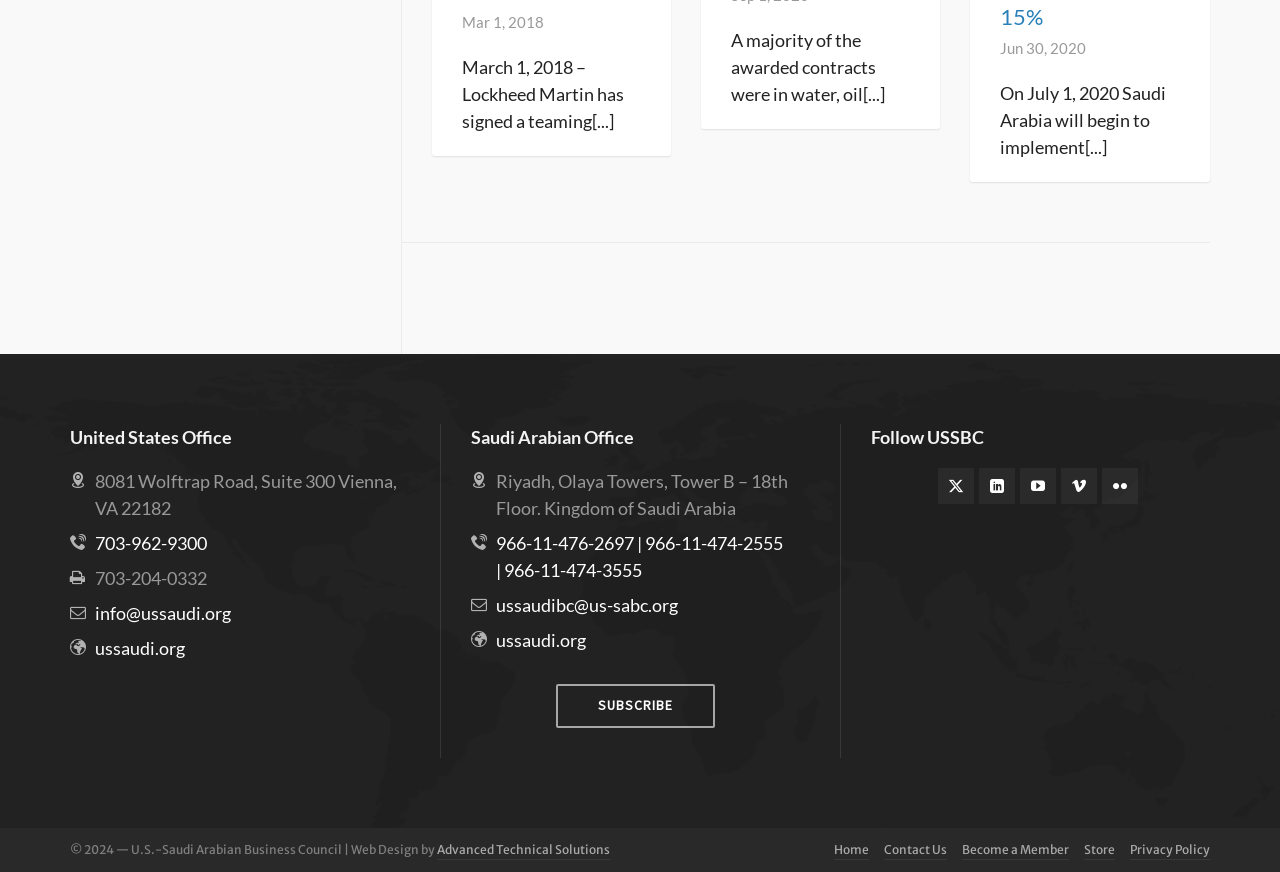How many social media platforms are listed under 'Follow USSBC'?
Answer the question with detailed information derived from the image.

I found the number of social media platforms by looking at the section labeled 'Follow USSBC' and counting the number of link elements that represent different social media platforms.